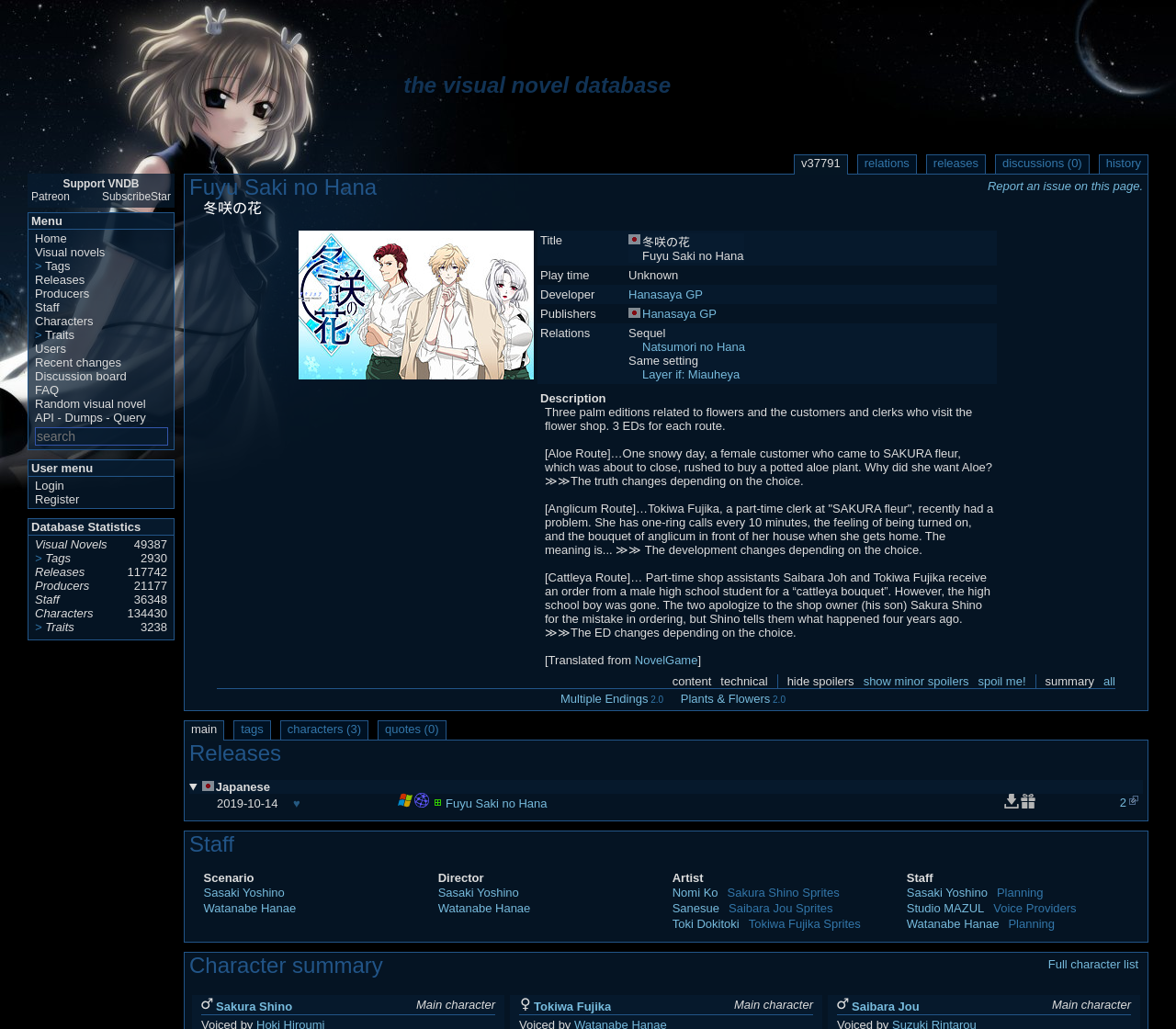Can you determine the bounding box coordinates of the area that needs to be clicked to fulfill the following instruction: "Login to the website"?

[0.03, 0.465, 0.055, 0.479]